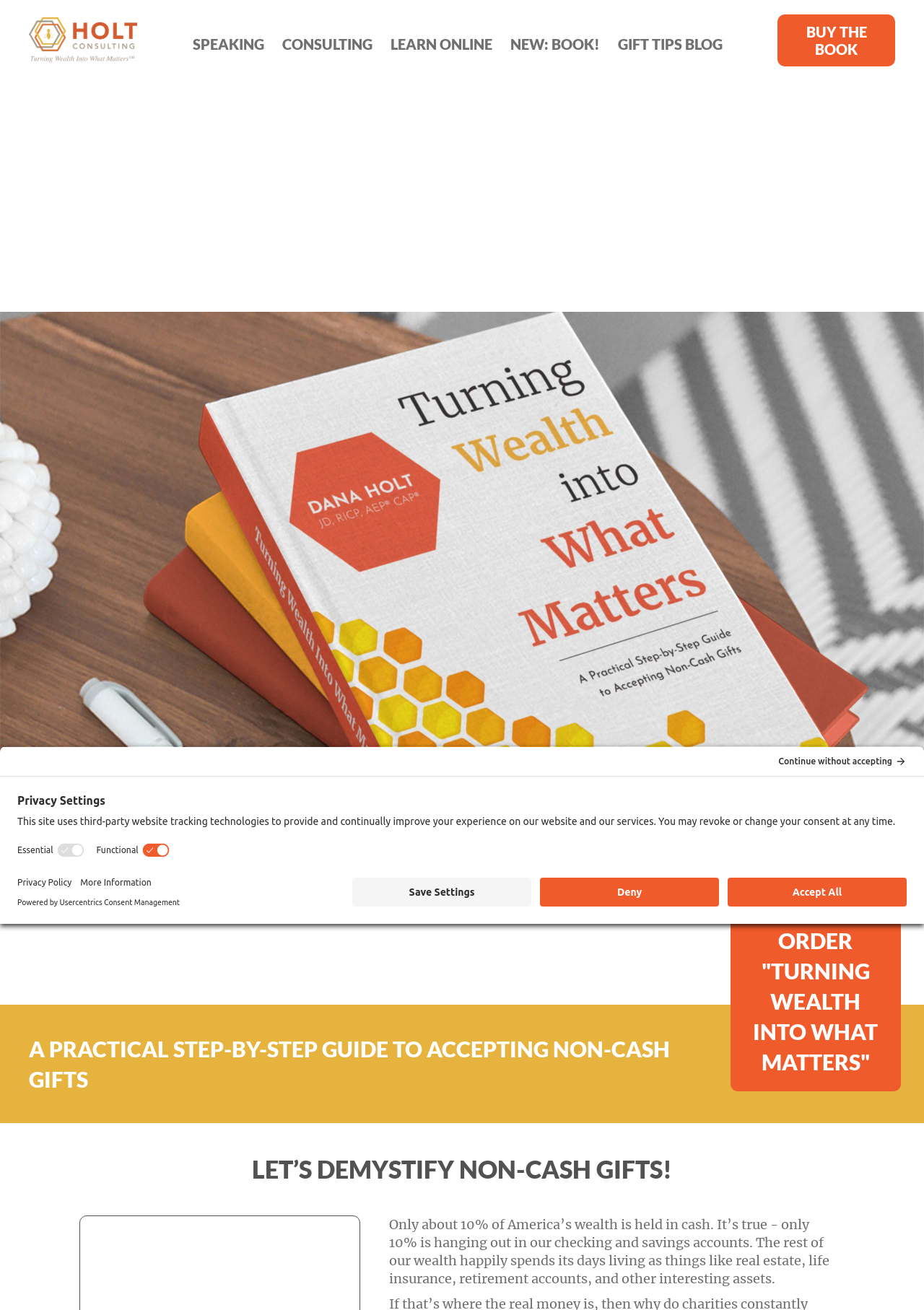Please determine the bounding box coordinates for the UI element described as: "Speaking".

[0.199, 0.028, 0.295, 0.039]